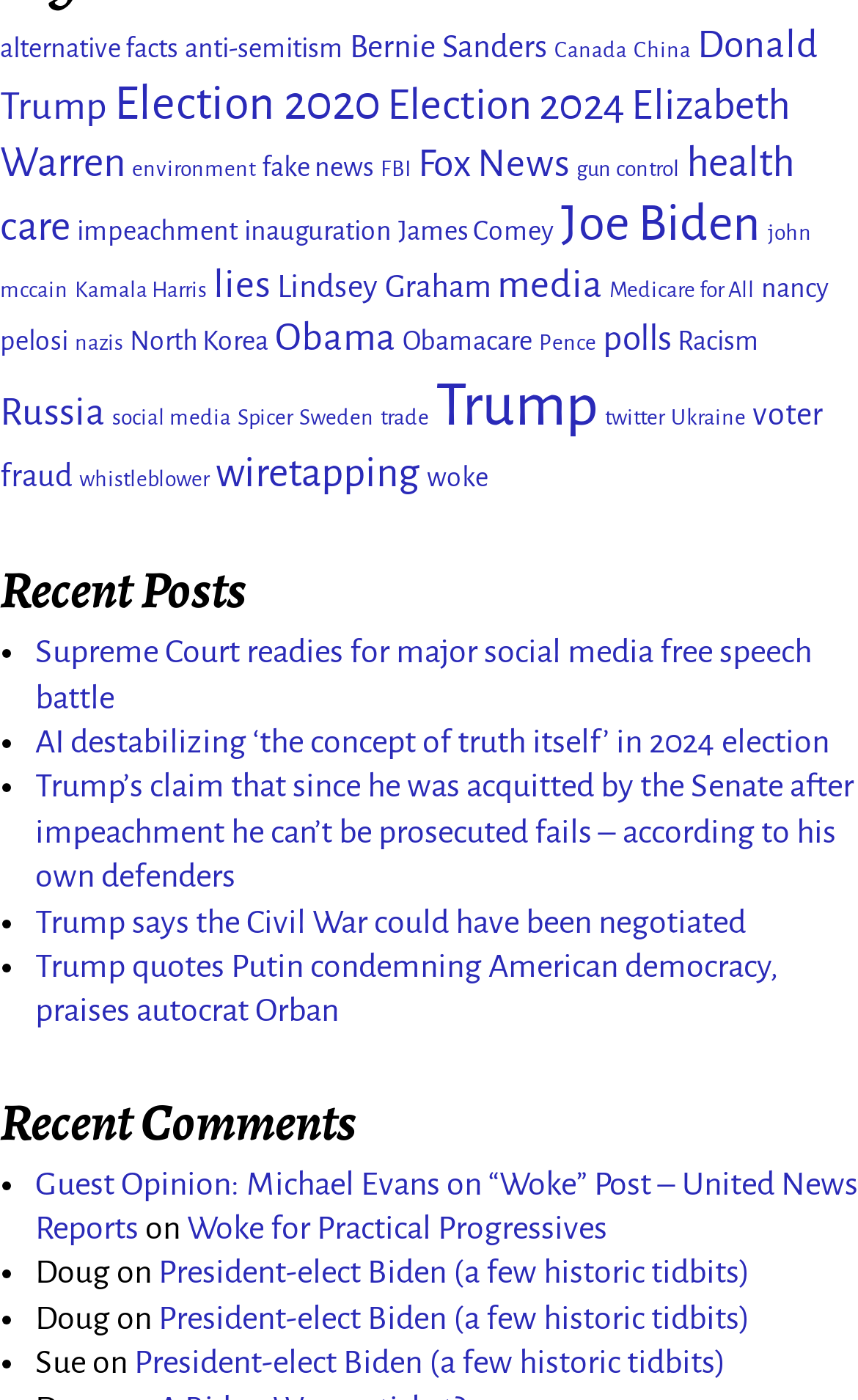Respond to the question below with a concise word or phrase:
Who is the author of the first comment under 'Recent Comments'?

Guest Opinion: Michael Evans